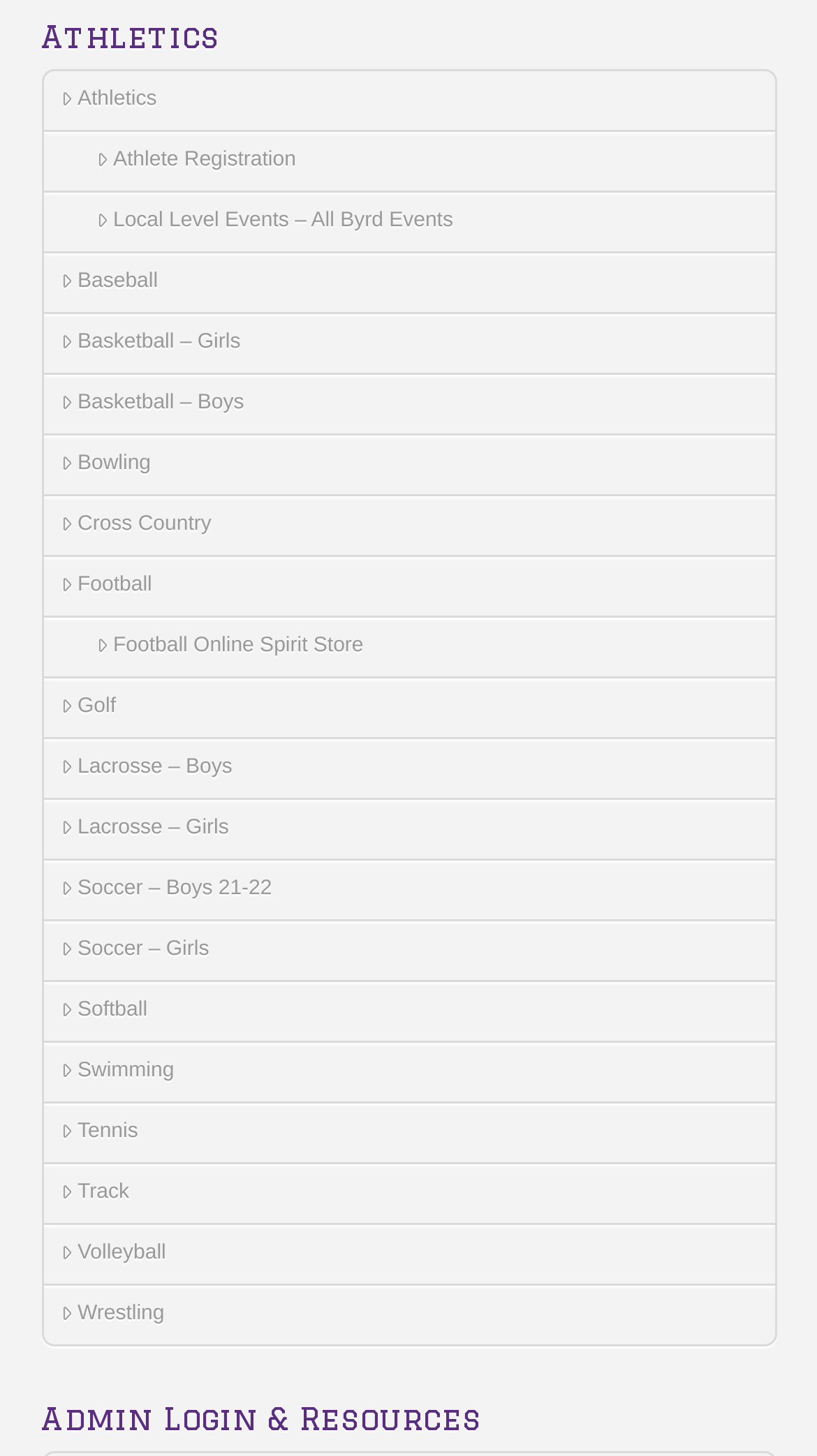Give a one-word or short phrase answer to this question: 
Is there a resource for athlete registration?

Yes